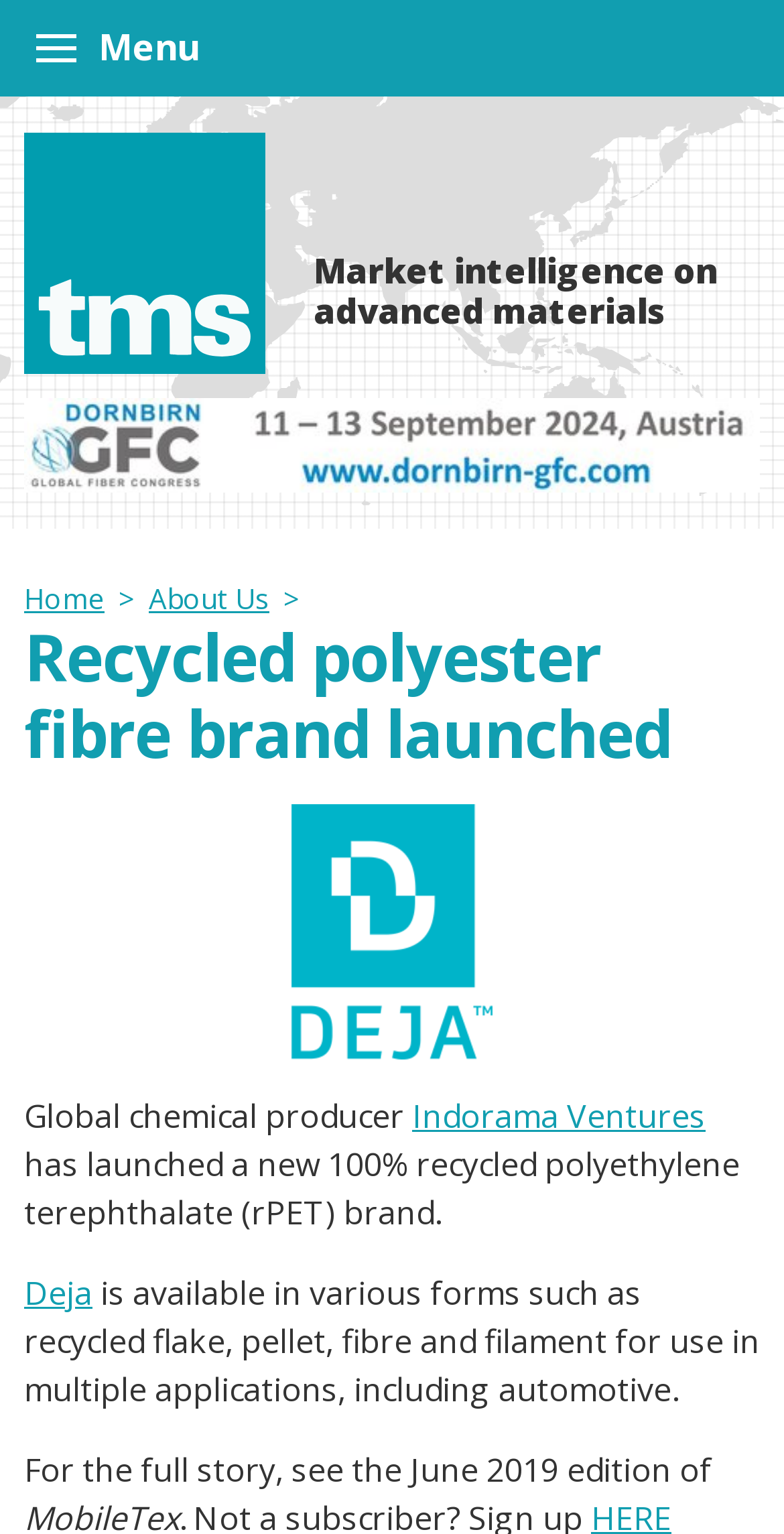Given the element description Market intelligence on advanced materials, specify the bounding box coordinates of the corresponding UI element in the format (top-left x, top-left y, bottom-right x, bottom-right y). All values must be between 0 and 1.

[0.031, 0.086, 0.969, 0.243]